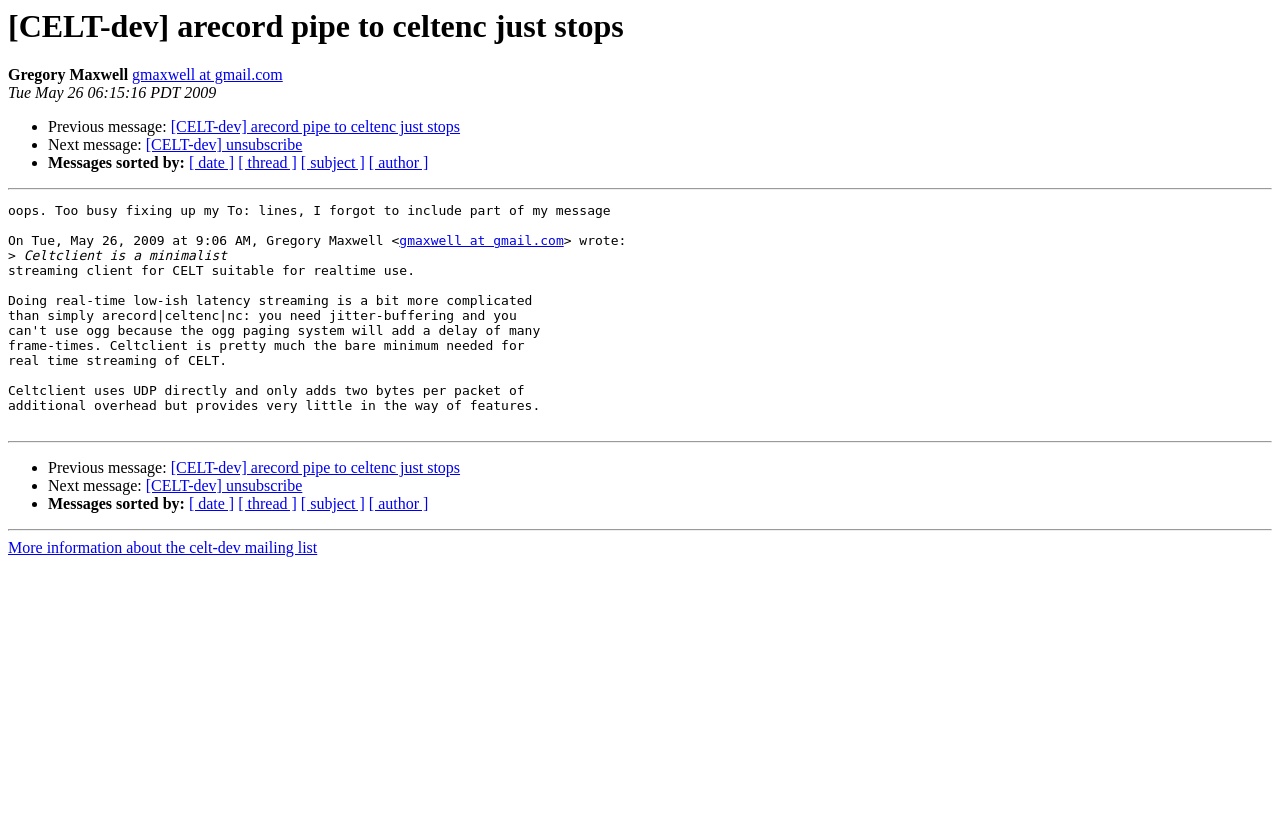Determine the bounding box coordinates of the area to click in order to meet this instruction: "Unsubscribe from the mailing list".

[0.114, 0.164, 0.236, 0.185]